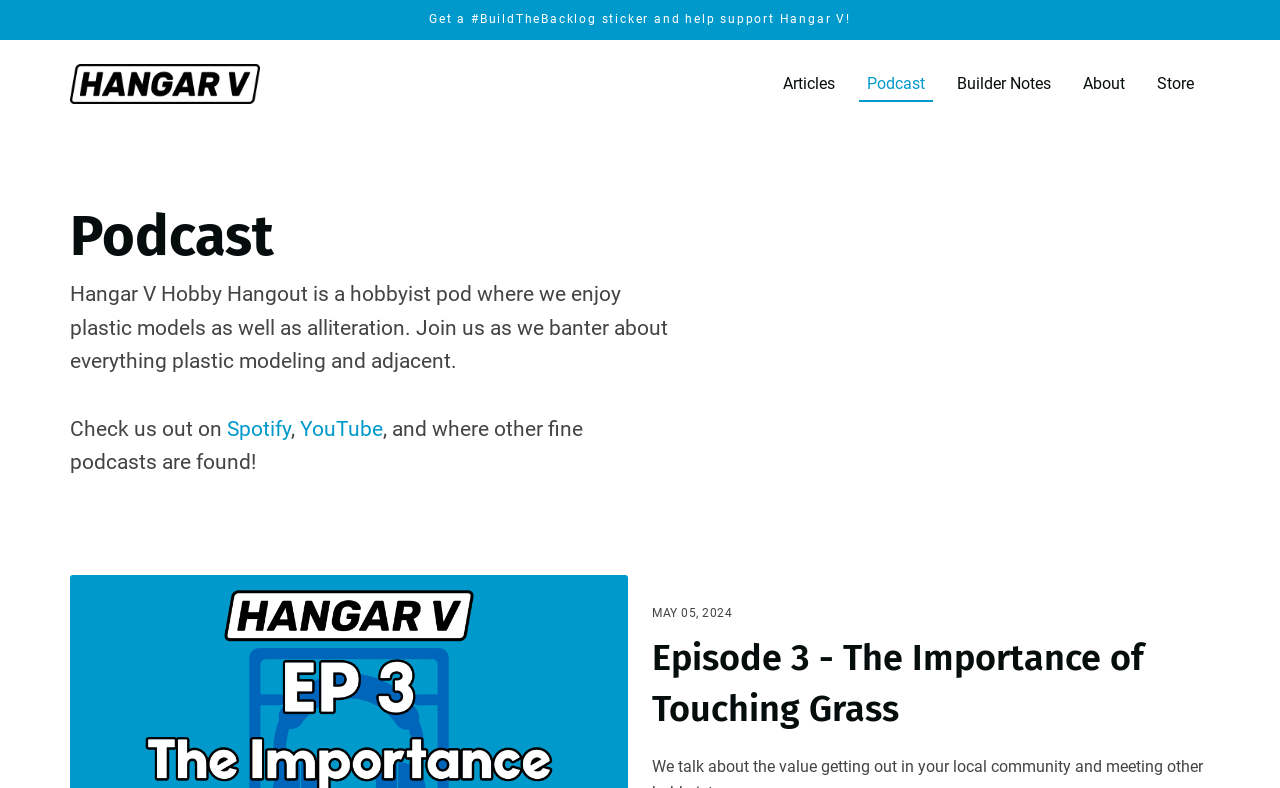Generate a comprehensive description of the contents of the webpage.

The webpage is a hobby blog called Hangar V, focused on sharing experiences and insights related to plastic models and adjacent topics. At the top, there is a link to get a sticker and support Hangar V, positioned near the center of the page. To the left of this link, there is a small icon, likely a logo or image, with no descriptive text.

The main navigation menu is located at the top-right corner of the page, consisting of five links: Articles, Podcast, Builder Notes, About, and Store. These links are arranged horizontally, with the Store link being the farthest to the right.

Below the navigation menu, there is a heading that reads "Podcast", followed by a brief description of the Hangar V Hobby Hangout podcast. This description is positioned near the top-left corner of the page. Below the description, there are links to listen to the podcast on Spotify and YouTube, along with a mention of other platforms where the podcast can be found.

Further down the page, there is a section that appears to be a blog post or episode listing. This section is headed by a timestamp, "MAY 05, 2024", and features a heading that reads "Episode 3 - The Importance of Touching Grass". Below this heading, there is a link to access the episode content.